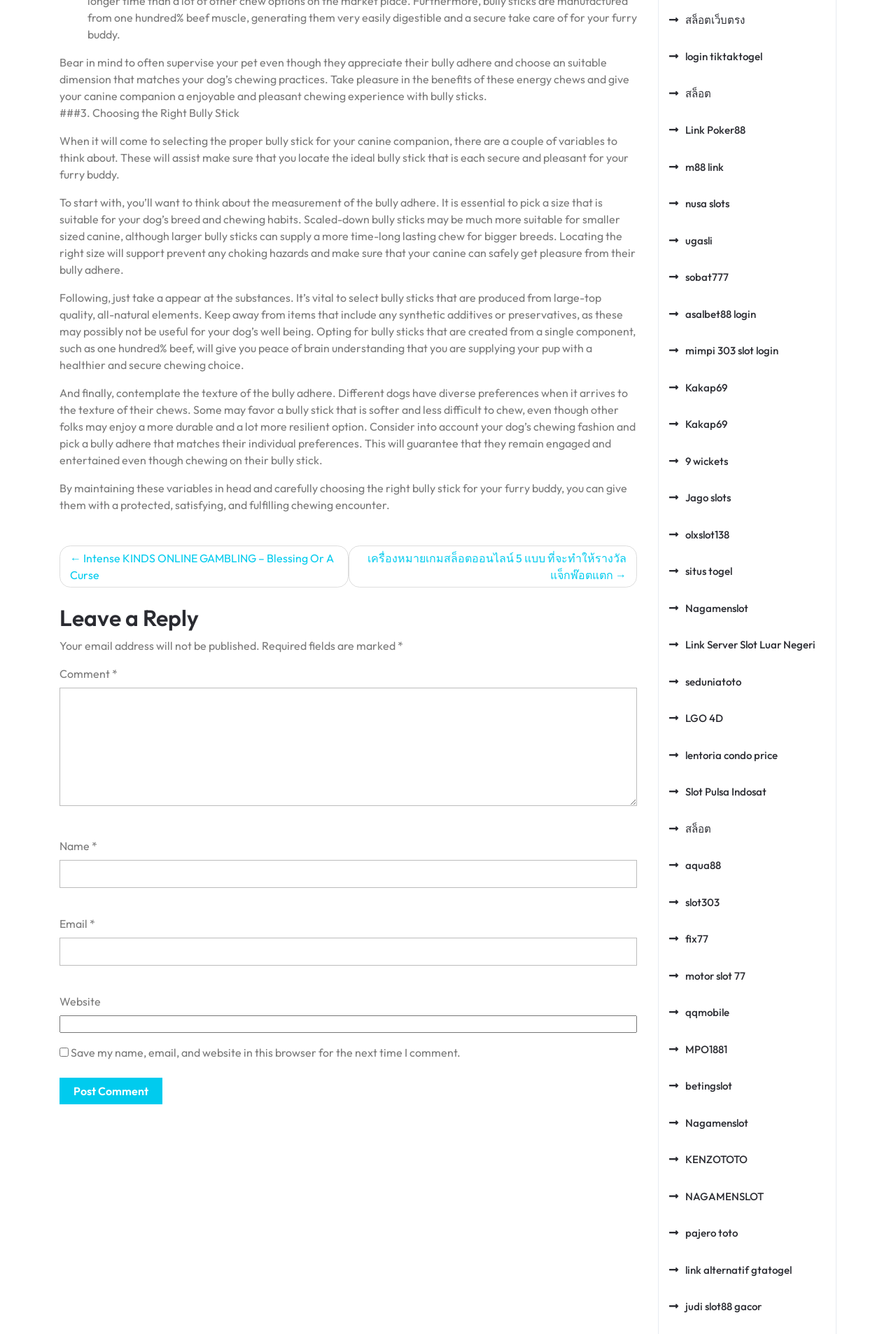Determine the bounding box for the described HTML element: "Slot Pulsa Indosat". Ensure the coordinates are four float numbers between 0 and 1 in the format [left, top, right, bottom].

[0.747, 0.588, 0.855, 0.598]